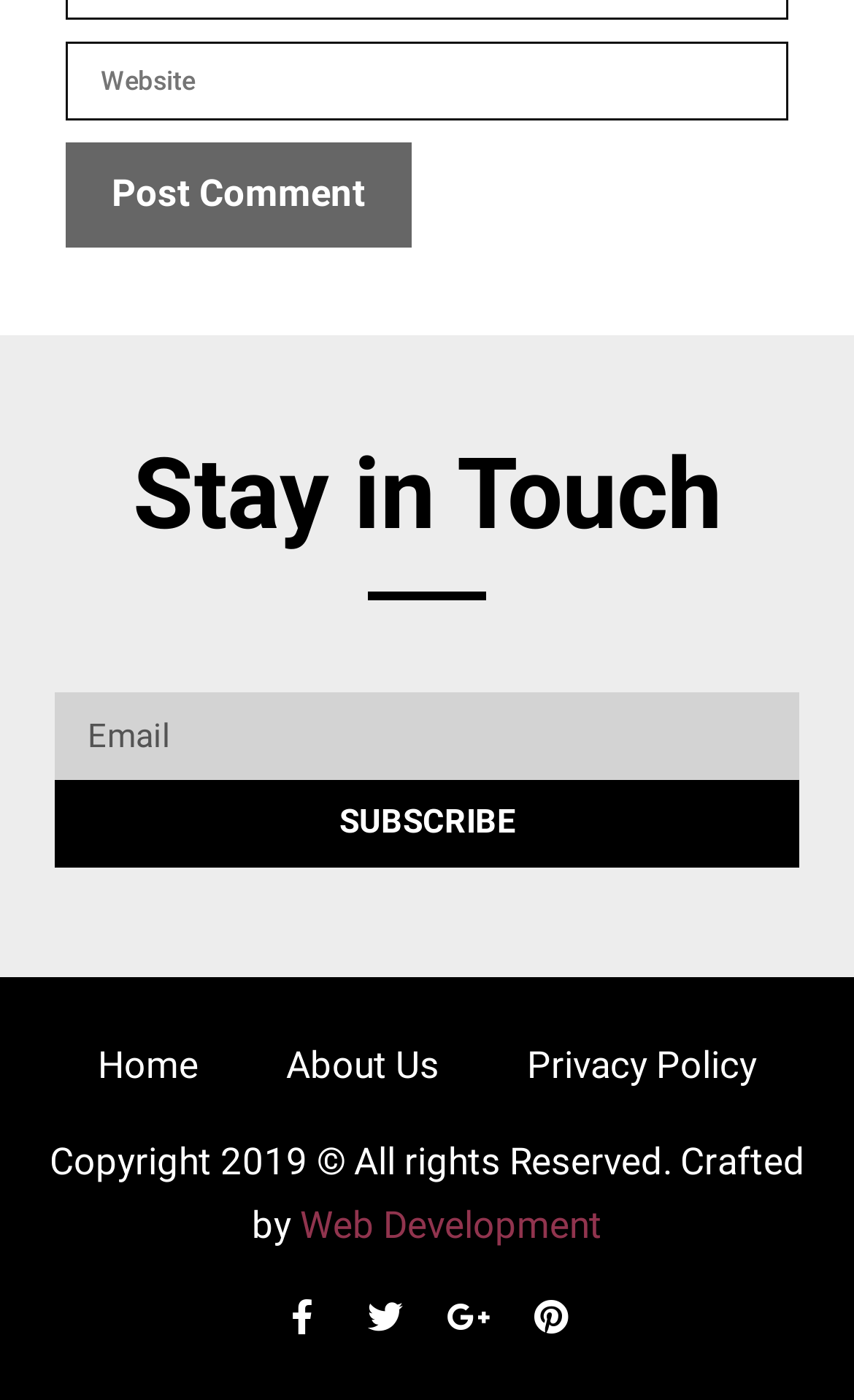Find the bounding box coordinates for the area that must be clicked to perform this action: "Enter website name".

[0.077, 0.03, 0.923, 0.086]